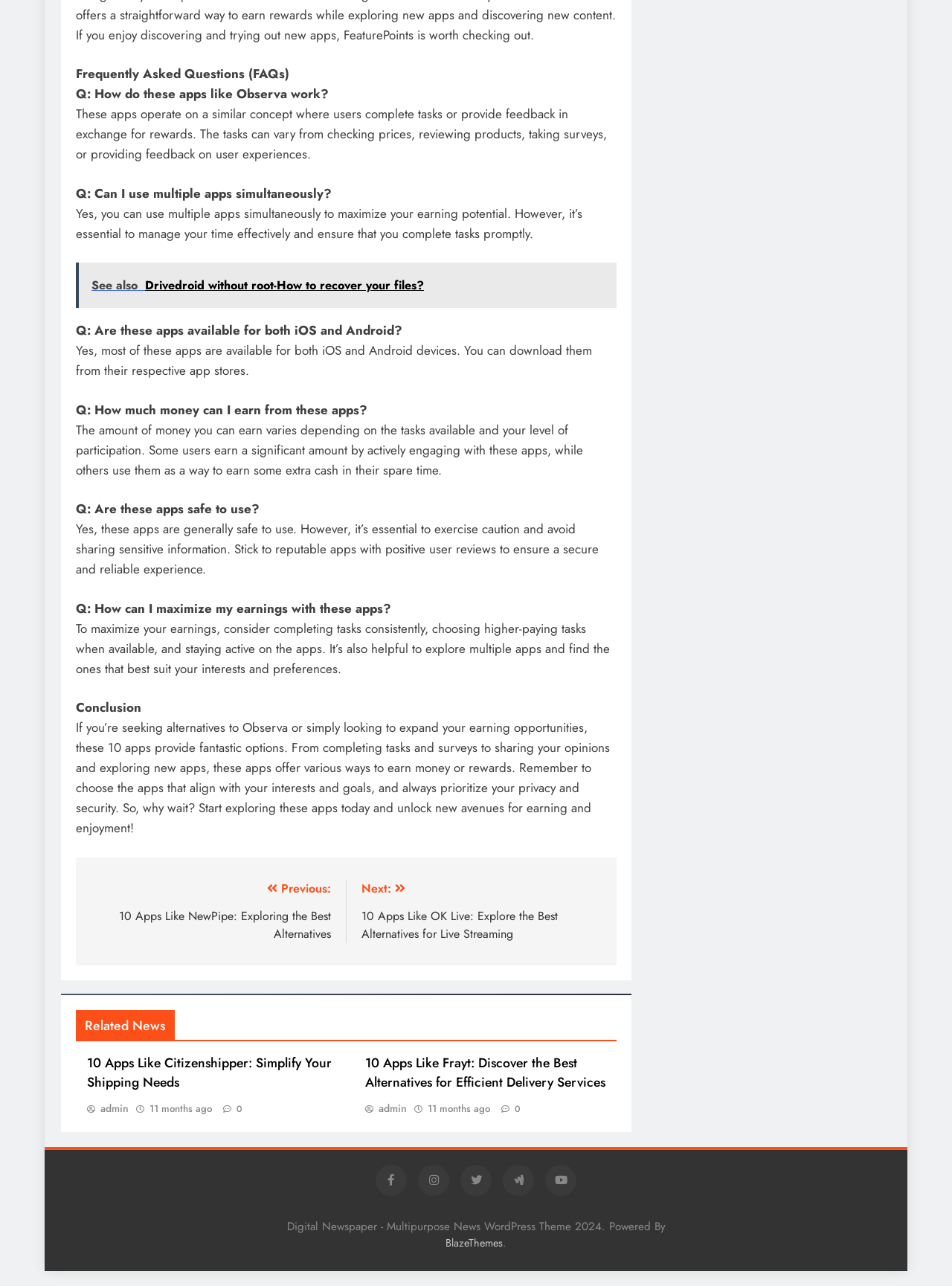Examine the image carefully and respond to the question with a detailed answer: 
How can users ensure their safety while using these apps?

According to the FAQ section, users can ensure their safety while using these apps by exercising caution and avoiding sharing sensitive information. It is also recommended to stick to reputable apps with positive user reviews.